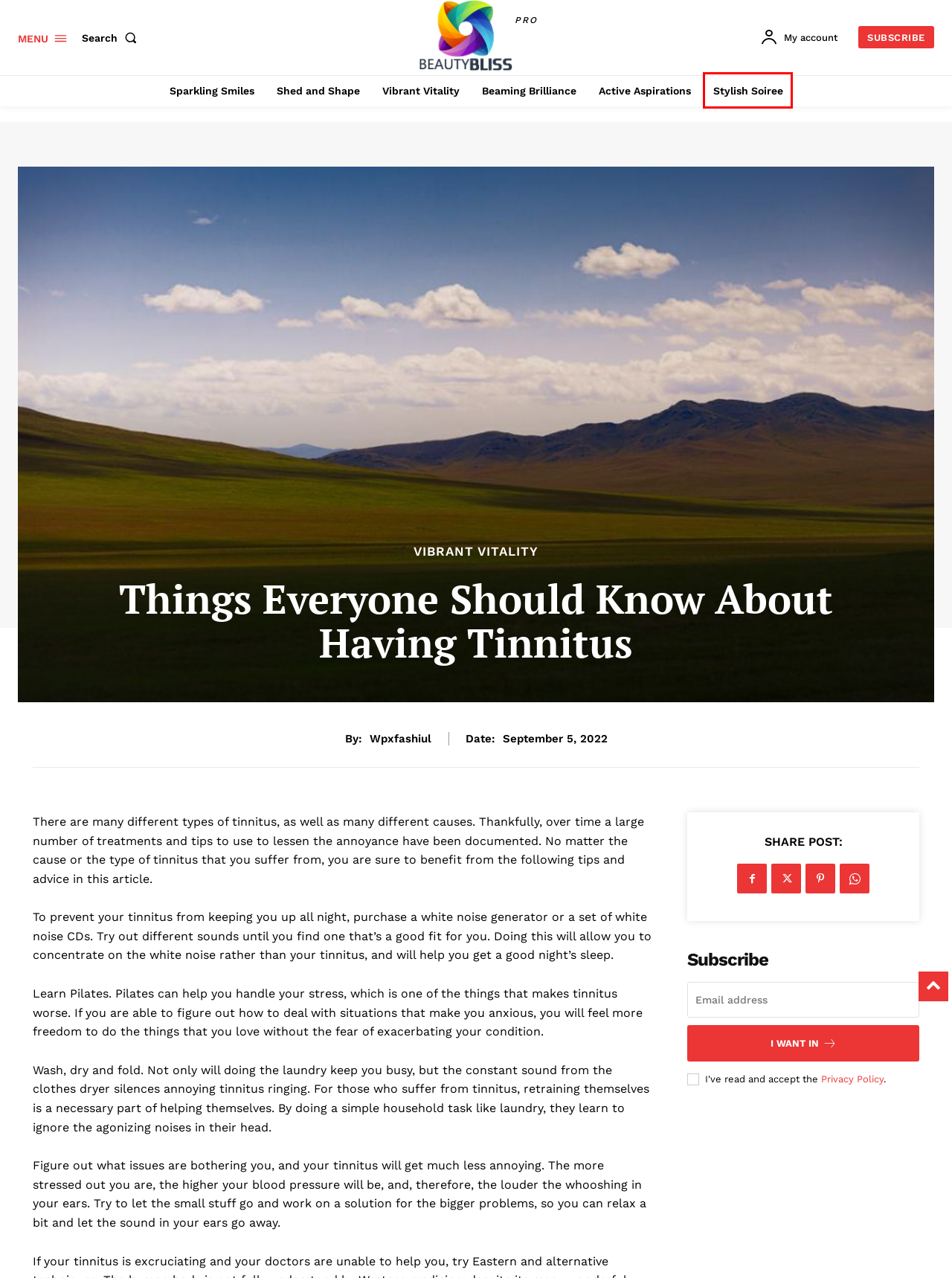Look at the given screenshot of a webpage with a red rectangle bounding box around a UI element. Pick the description that best matches the new webpage after clicking the element highlighted. The descriptions are:
A. Stylish Soiree | sd-run.com
B. Active Aspirations | sd-run.com
C. Shed and Shape | sd-run.com
D. Vibrant Vitality | sd-run.com
E. Sparkling Smiles | sd-run.com
F. My Account – week_pro | sd-run.com
G. sd-run.com
H. Beaming Brilliance | sd-run.com

A